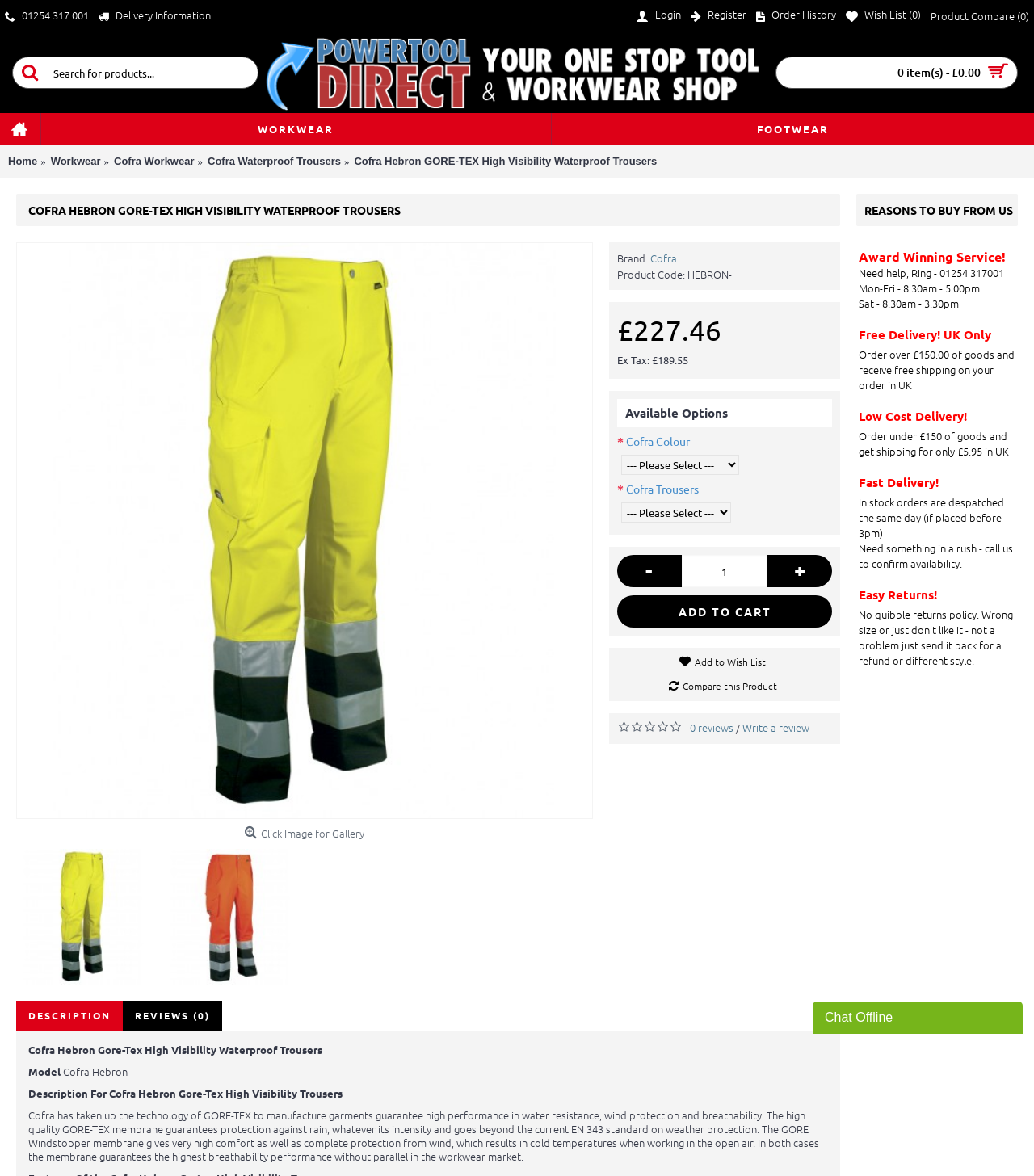Please provide a detailed answer to the question below by examining the image:
What is the brand of the product?

I found the brand of the product by looking at the 'Brand:' label on the webpage, which is located near the product code and price. The label is followed by a link that says 'Cofra', which is the brand of the product.